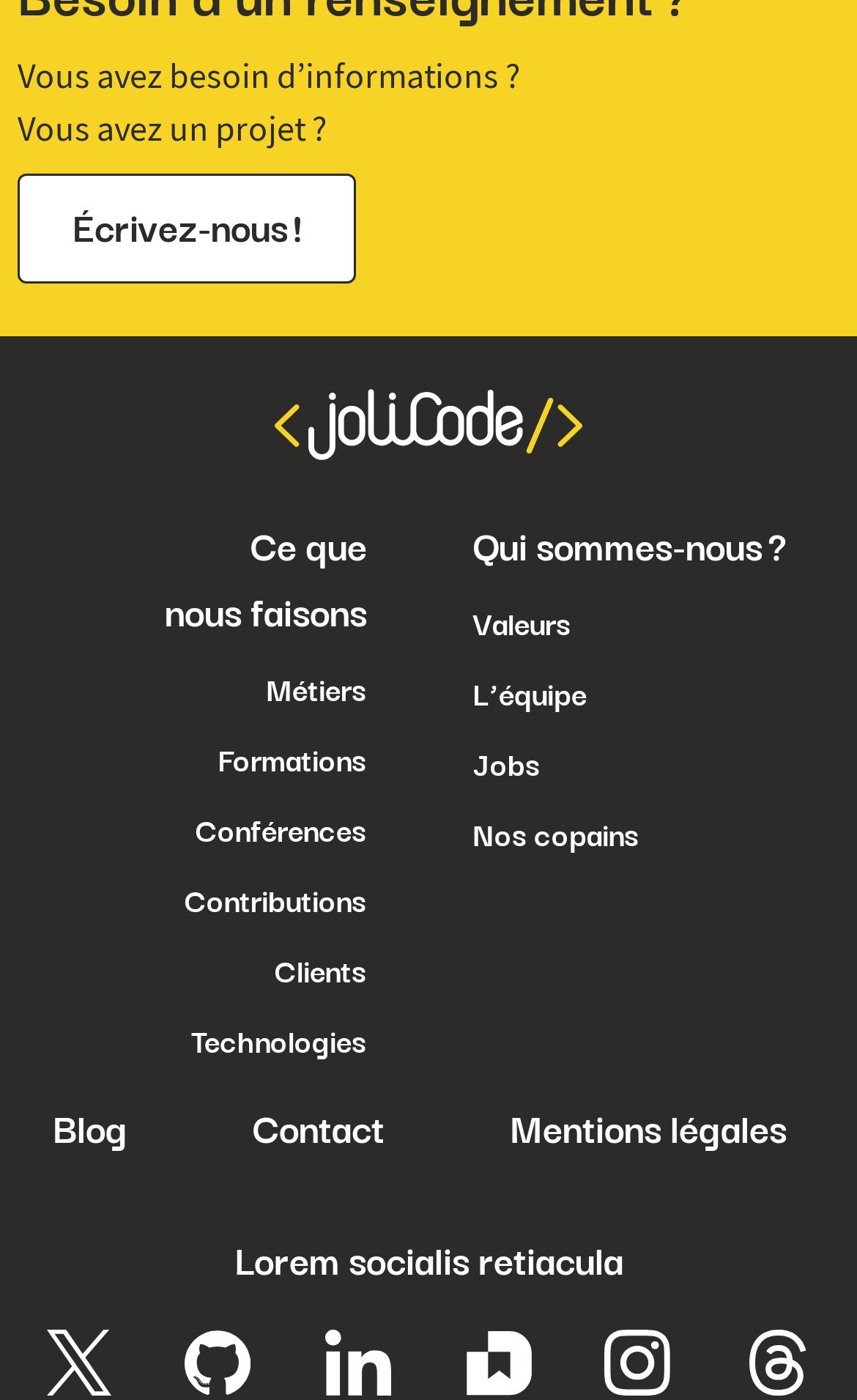Using the information in the image, give a comprehensive answer to the question: 
How many links are there in the footer?

I counted the number of links in the footer section, which starts from 'X, anciennement Twitter' and ends at 'Threads'. There are 8 links in total.